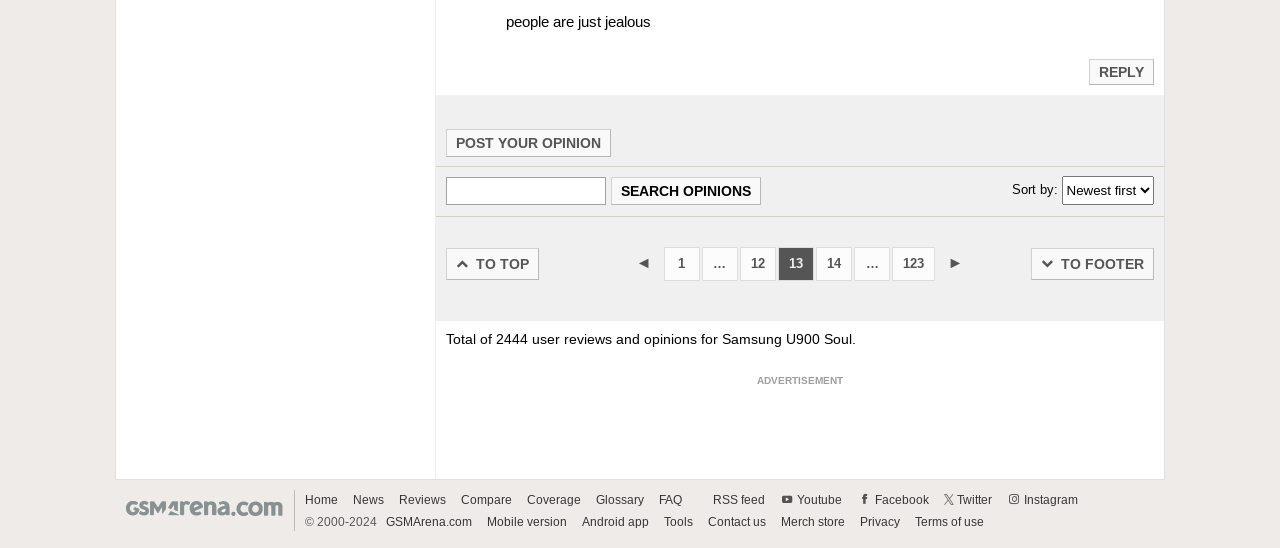Using the format (top-left x, top-left y, bottom-right x, bottom-right y), and given the element description, identify the bounding box coordinates within the screenshot: Careers

None